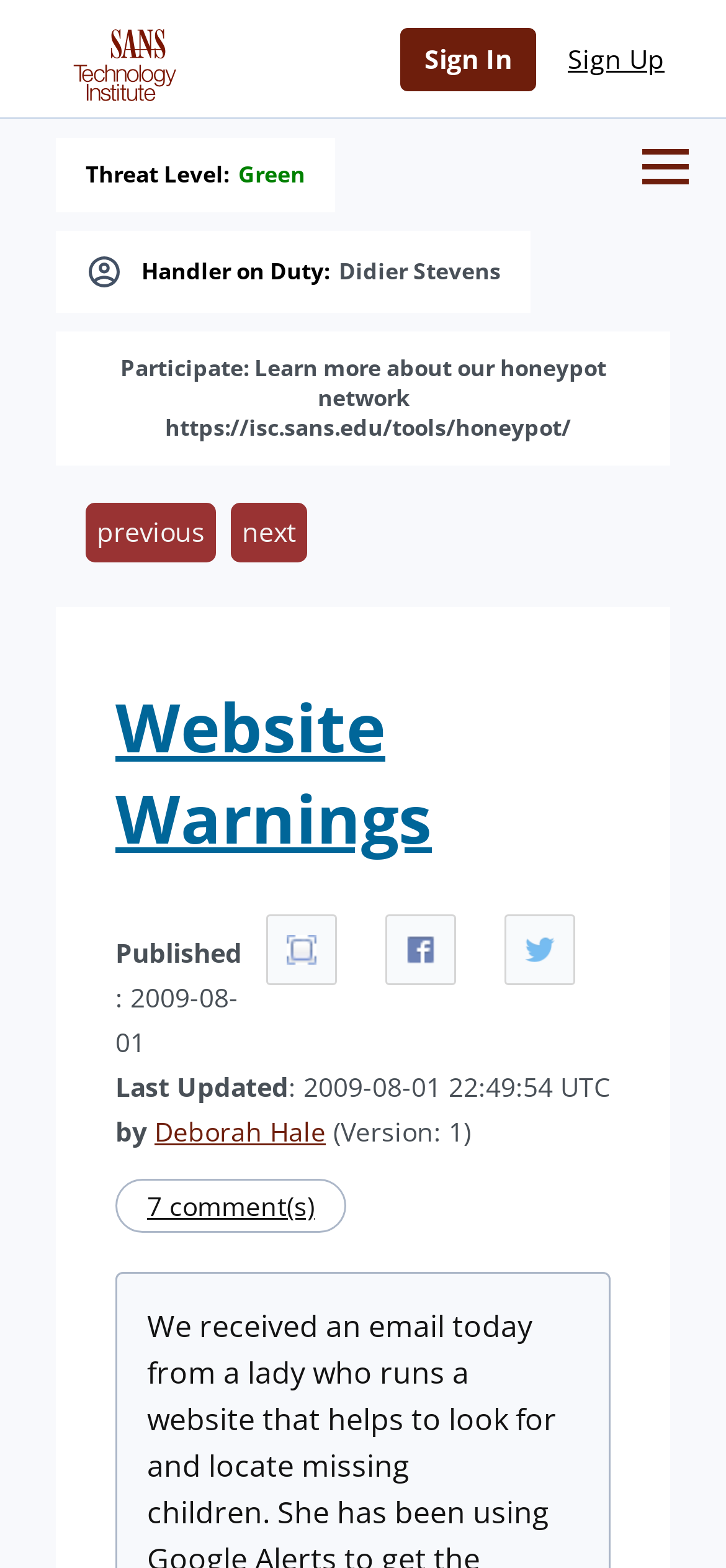Can you find the bounding box coordinates for the element to click on to achieve the instruction: "Share on Facebook"?

[0.531, 0.583, 0.628, 0.628]